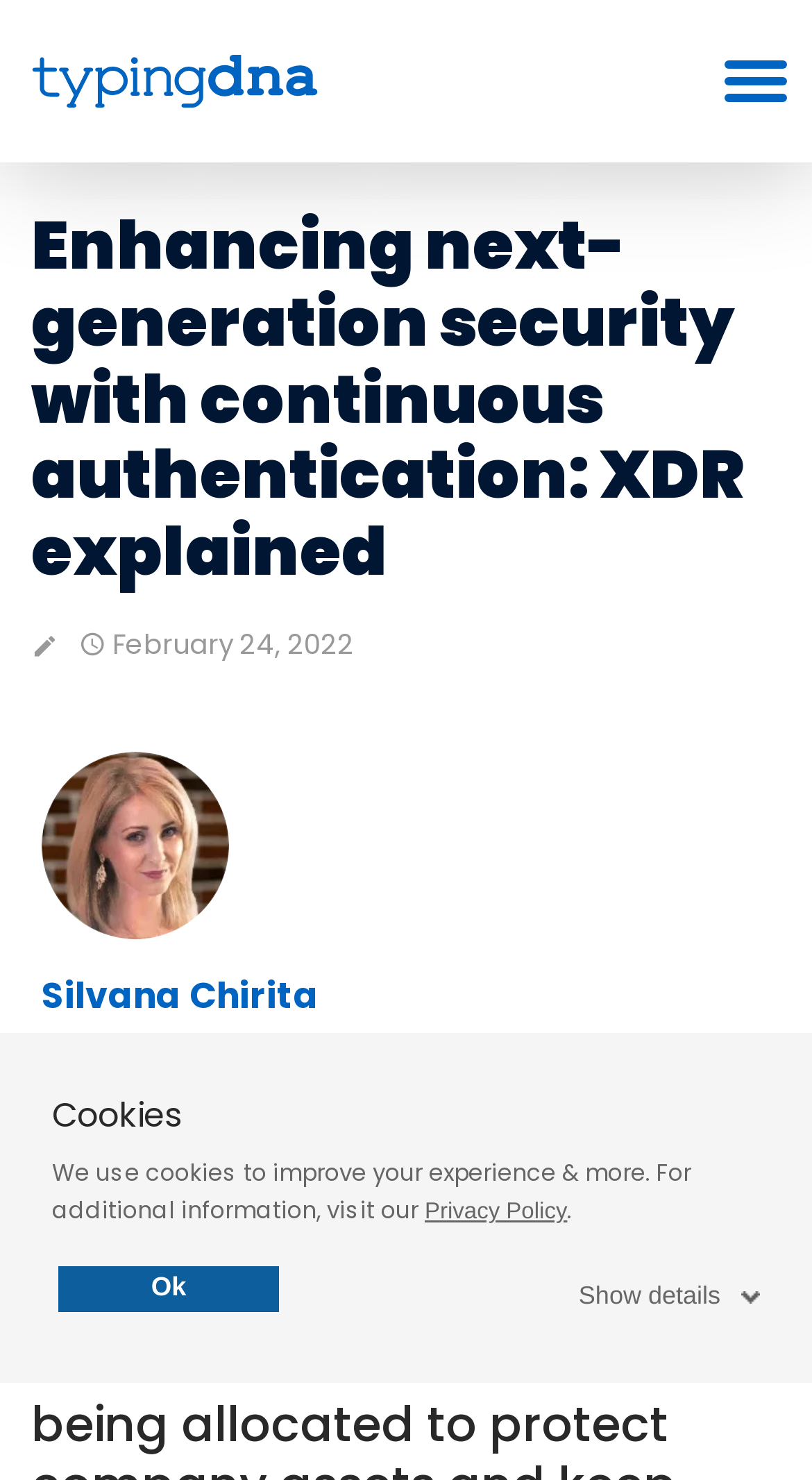Locate the UI element described by parent_node: Products aria-label="menu burger button" and provide its bounding box coordinates. Use the format (top-left x, top-left y, bottom-right x, bottom-right y) with all values as floating point numbers between 0 and 1.

[0.892, 0.0, 0.969, 0.11]